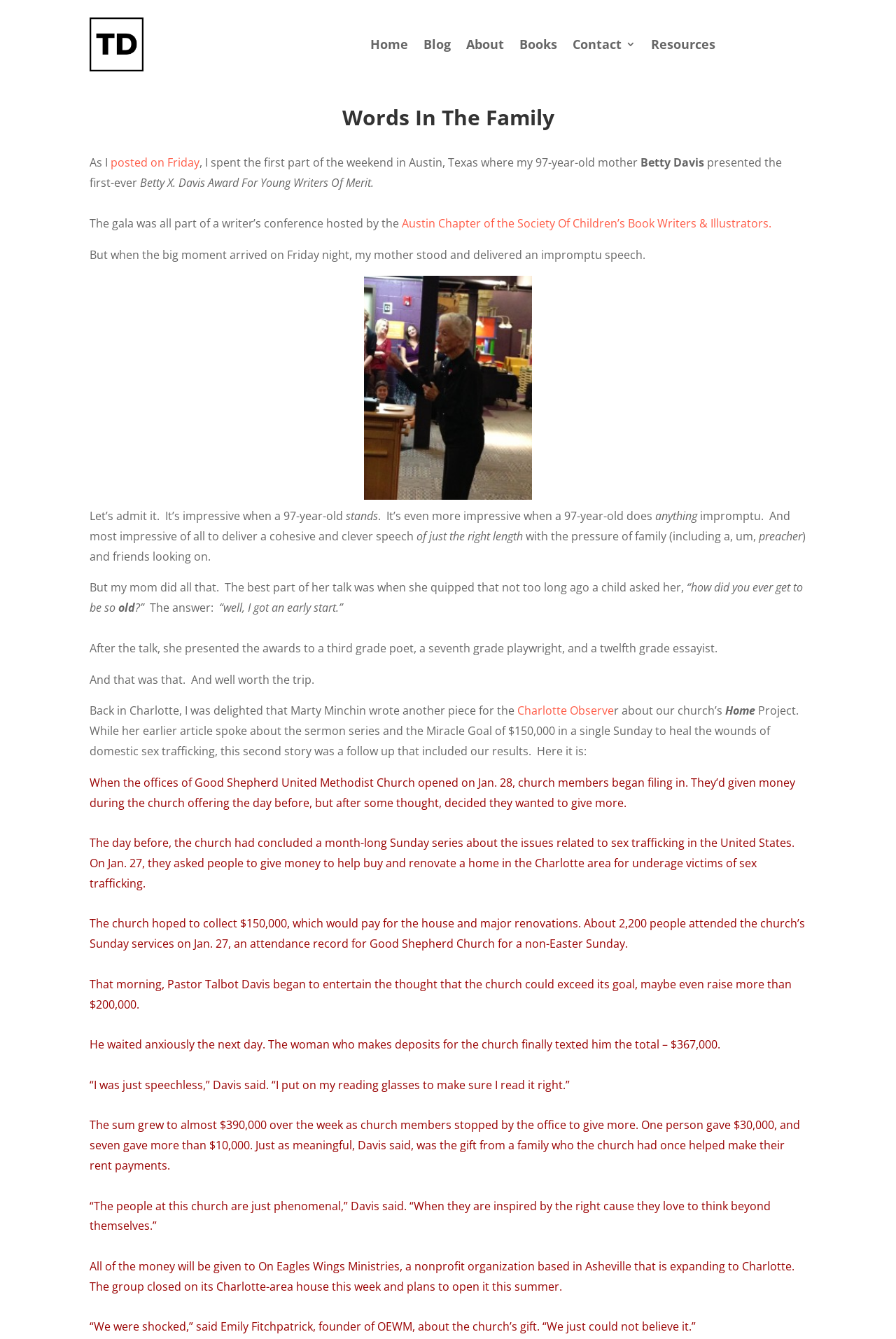Answer the question below in one word or phrase:
What is the name of the nonprofit organization that will receive the donation?

On Eagles Wings Ministries